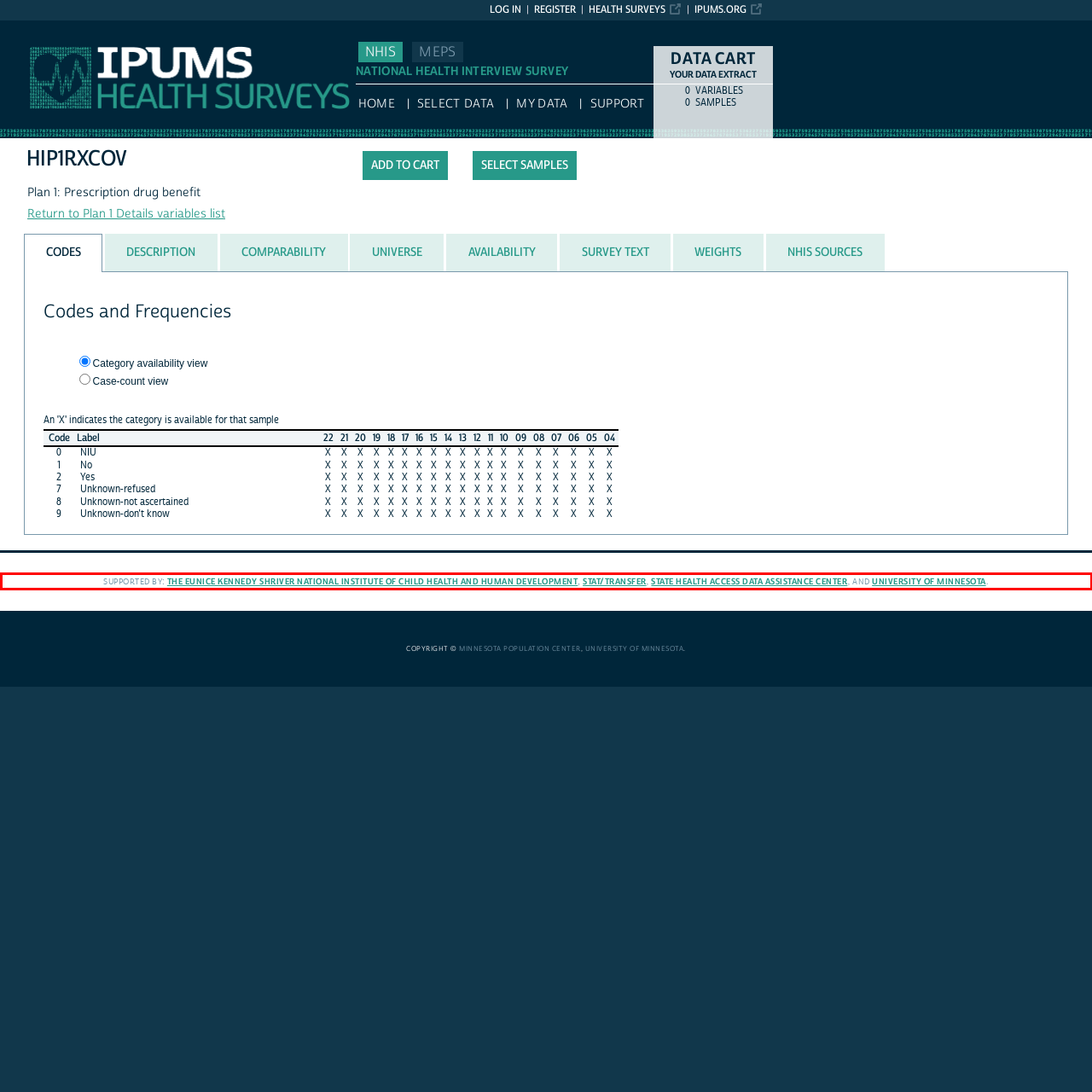Perform OCR on the text inside the red-bordered box in the provided screenshot and output the content.

SUPPORTED BY: THE EUNICE KENNEDY SHRIVER NATIONAL INSTITUTE OF CHILD HEALTH AND HUMAN DEVELOPMENT, STAT/TRANSFER, STATE HEALTH ACCESS DATA ASSISTANCE CENTER, AND UNIVERSITY OF MINNESOTA.